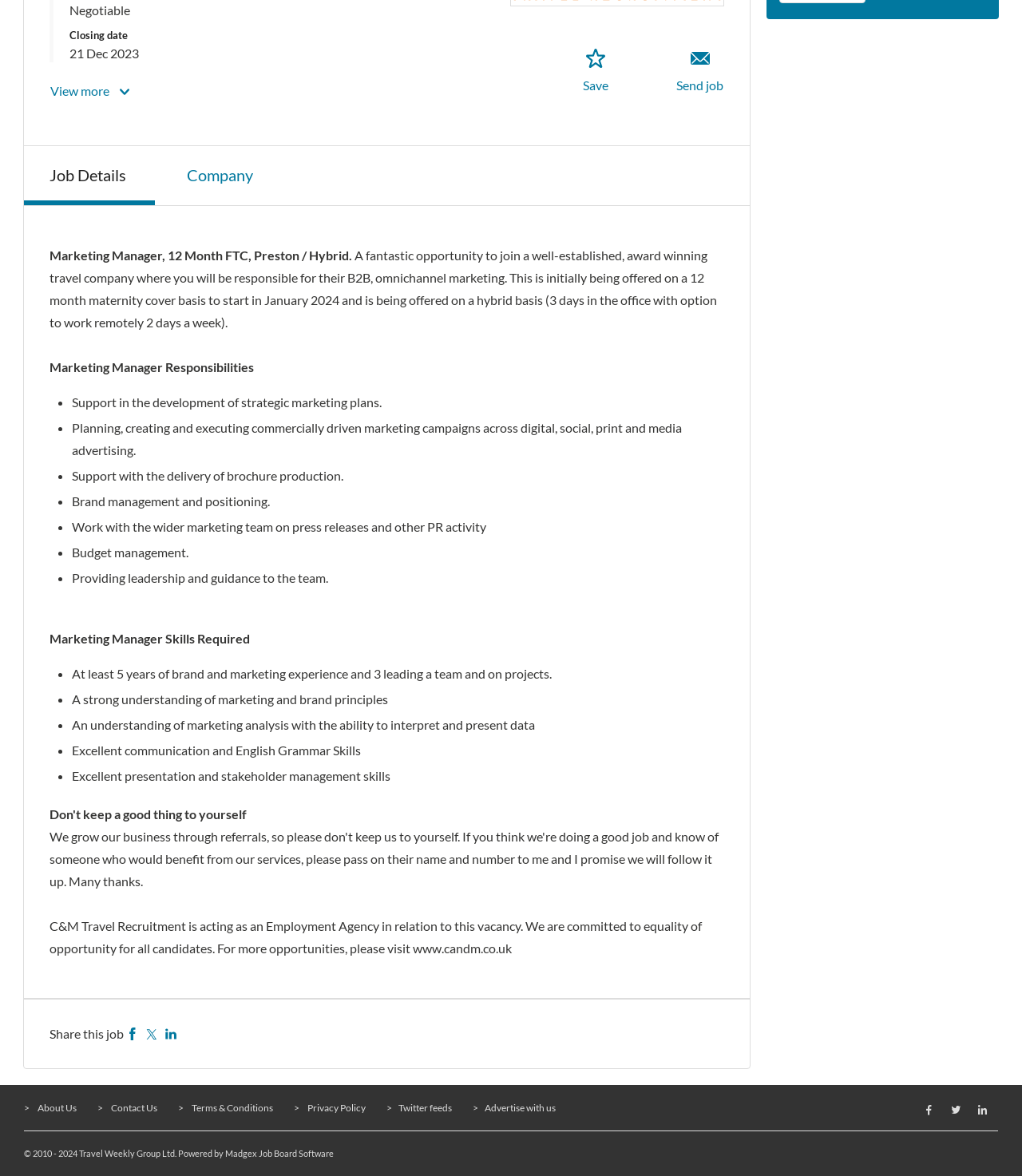Identify the bounding box coordinates of the HTML element based on this description: "Victor Olanrewaju".

None